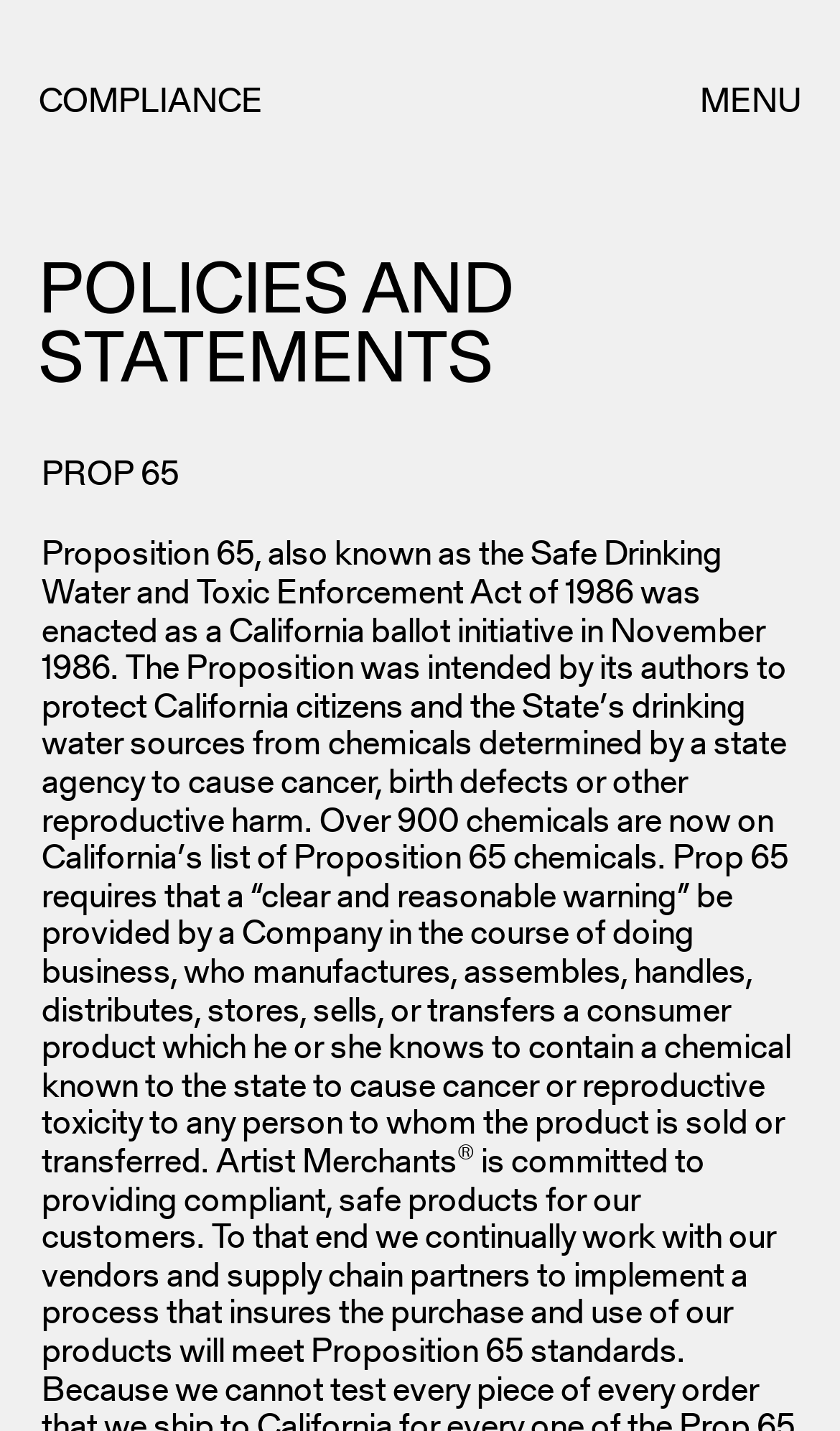Determine the bounding box for the described UI element: "Menu".

[0.833, 0.06, 0.954, 0.084]